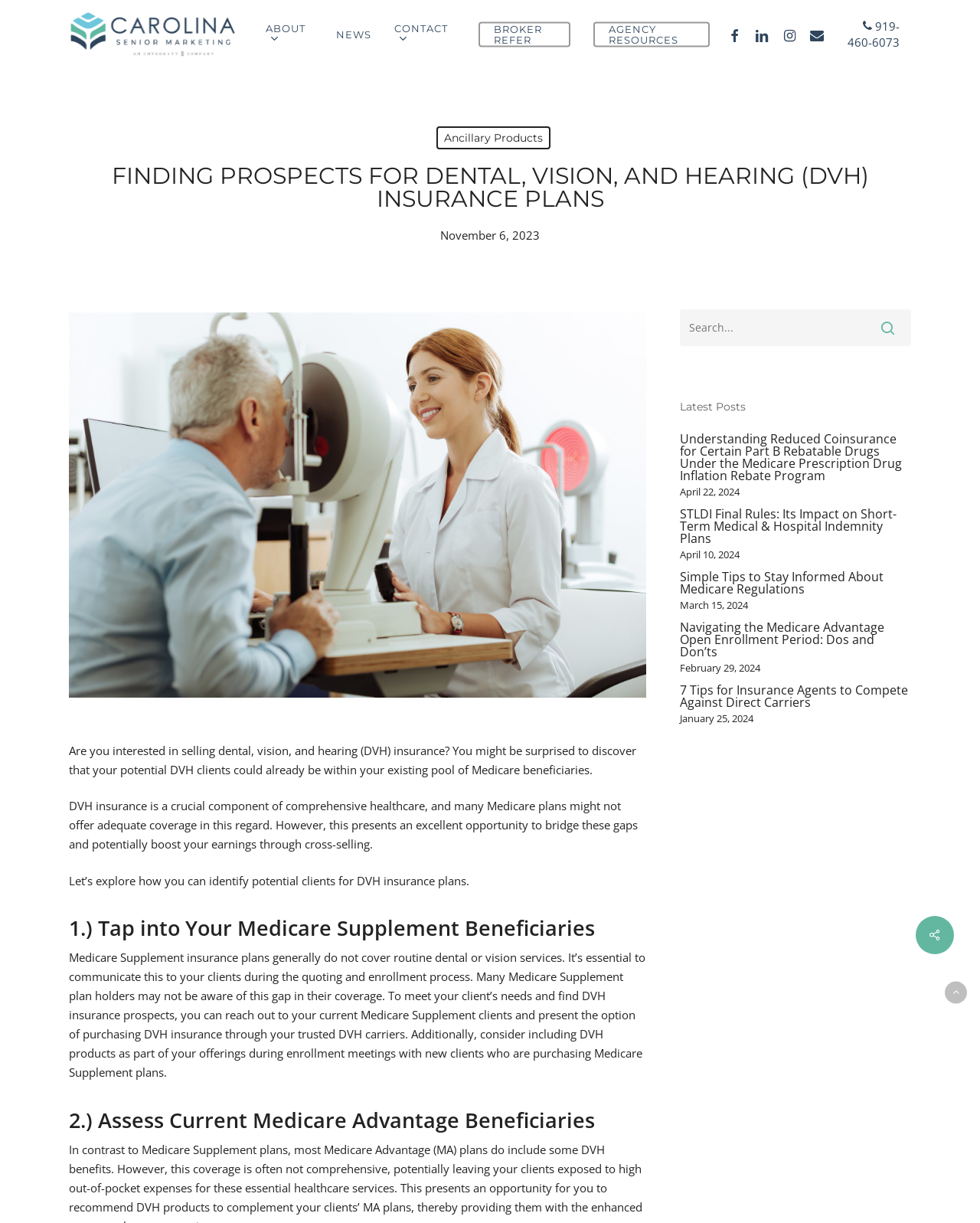What is the contact information provided on the webpage?
Provide an in-depth answer to the question, covering all aspects.

The webpage provides a phone number, '919-460-6073', which is located at the top right corner of the webpage, allowing users to contact the website's representatives or support team.